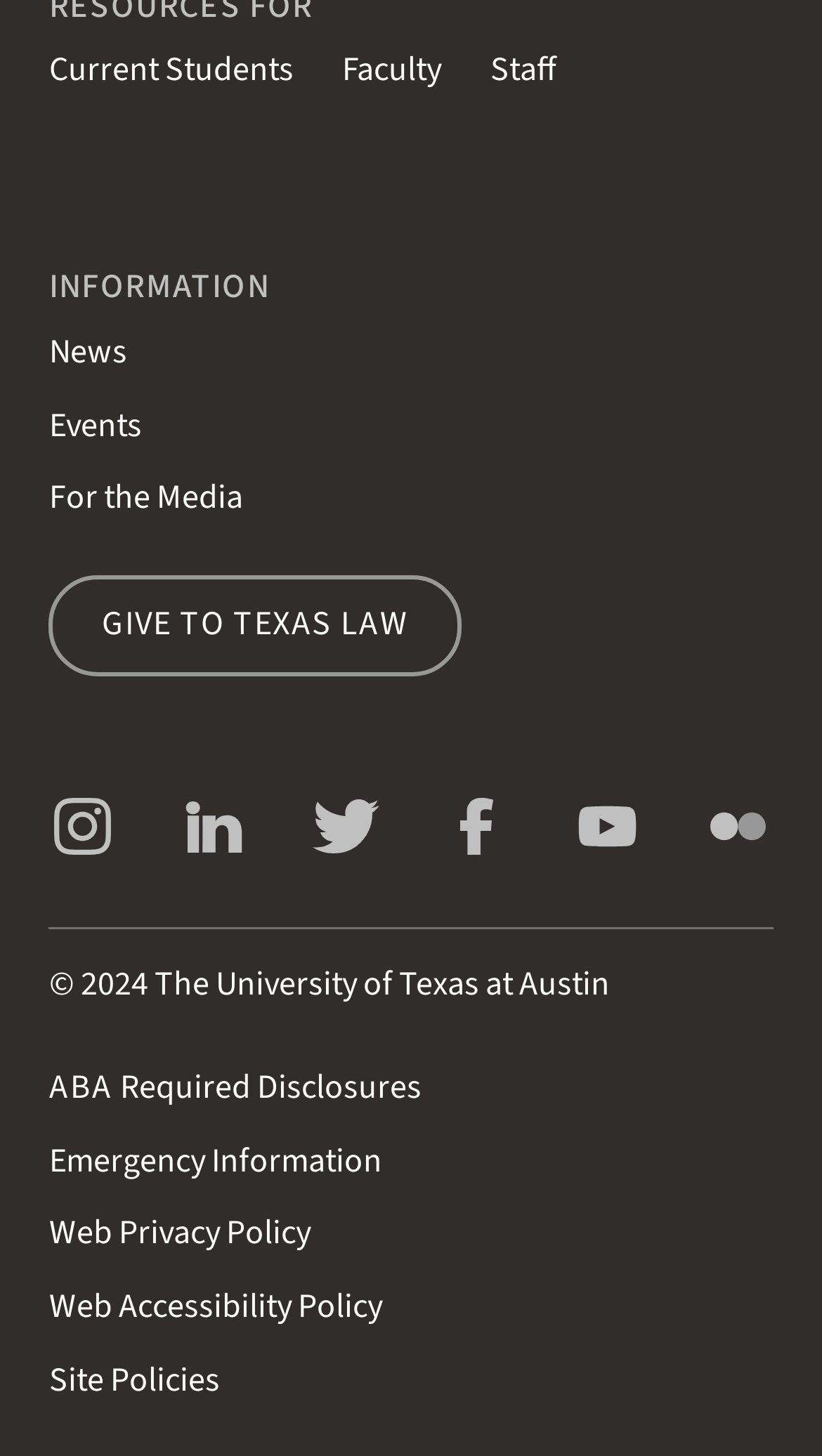How many links are there under the 'INFORMATION' heading?
Analyze the image and deliver a detailed answer to the question.

I looked at the links under the 'INFORMATION' heading and counted them, which are 'News', 'Events', 'For the Media', and 'GIVE TO TEXAS LAW'.